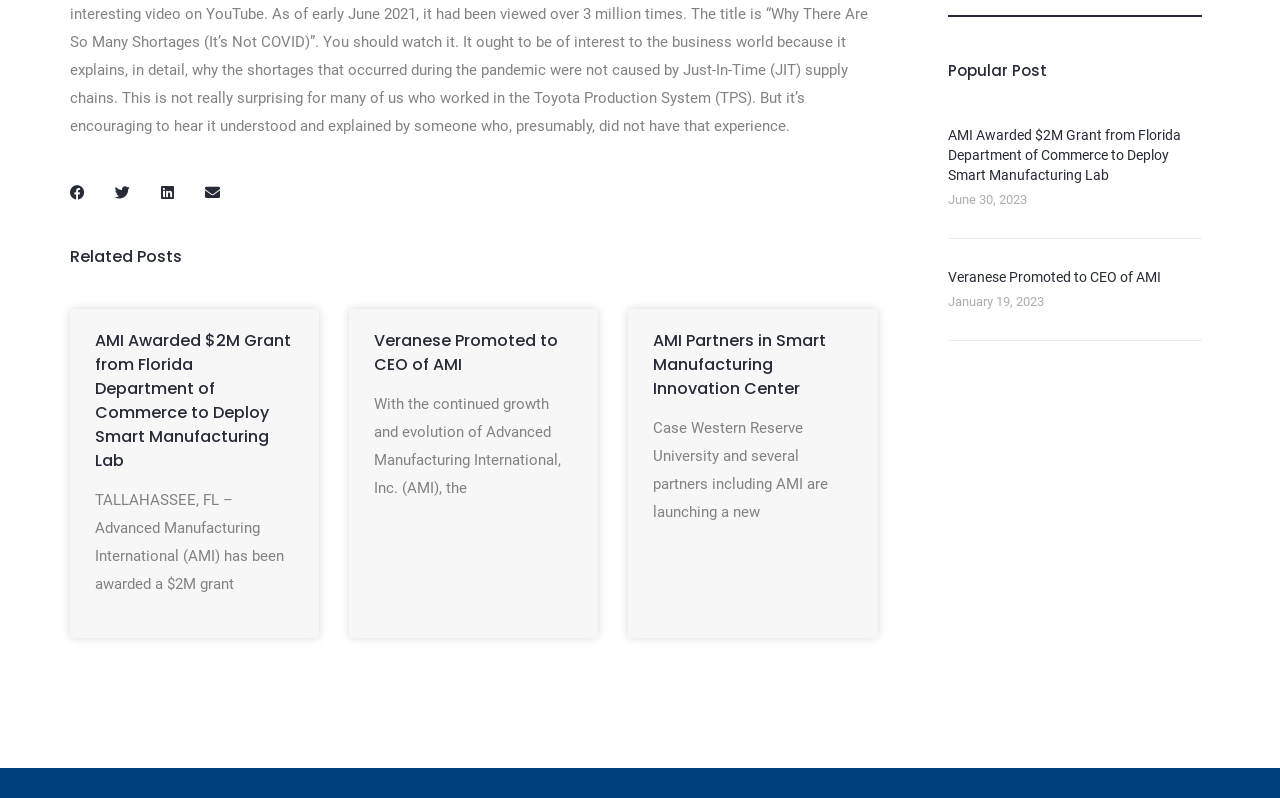Please find the bounding box coordinates of the element that needs to be clicked to perform the following instruction: "View Veranese Promoted to CEO of AMI article". The bounding box coordinates should be four float numbers between 0 and 1, represented as [left, top, right, bottom].

[0.292, 0.412, 0.436, 0.471]